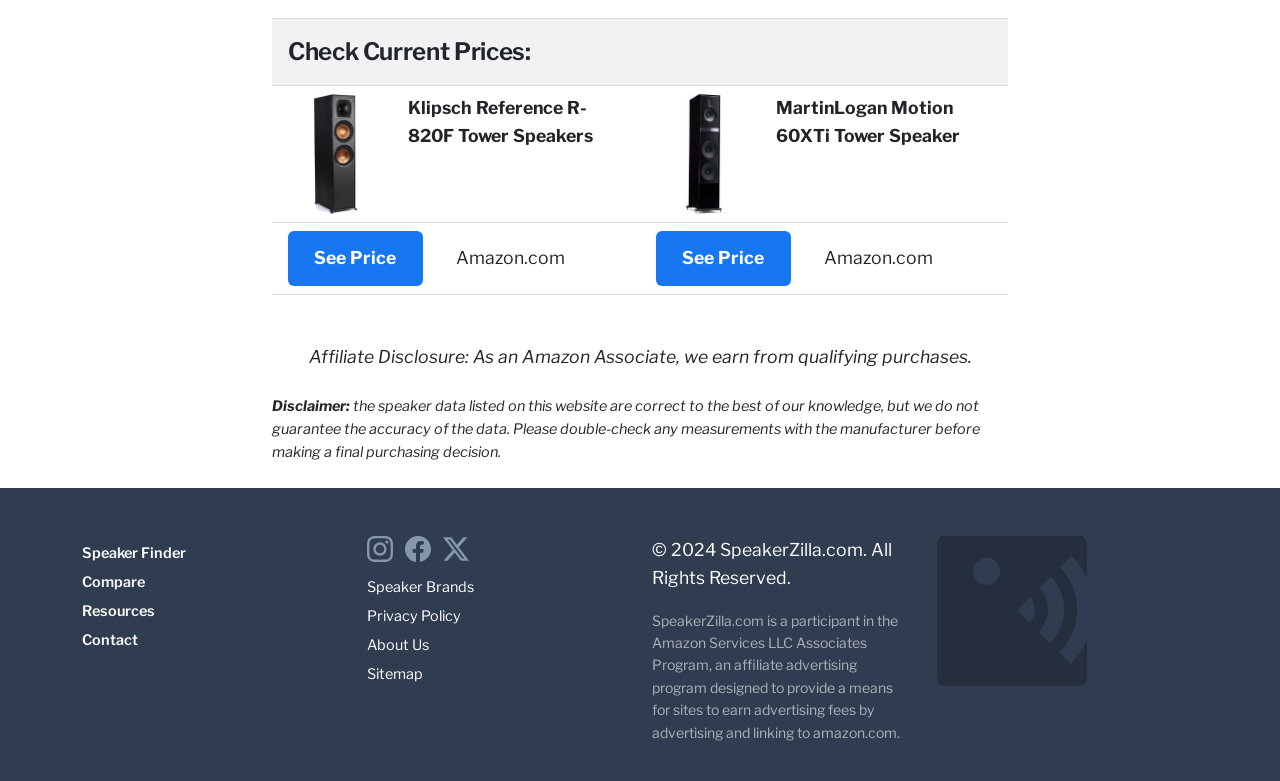Determine the bounding box coordinates of the section to be clicked to follow the instruction: "Go to Speaker Finder page". The coordinates should be given as four float numbers between 0 and 1, formatted as [left, top, right, bottom].

[0.064, 0.696, 0.145, 0.719]